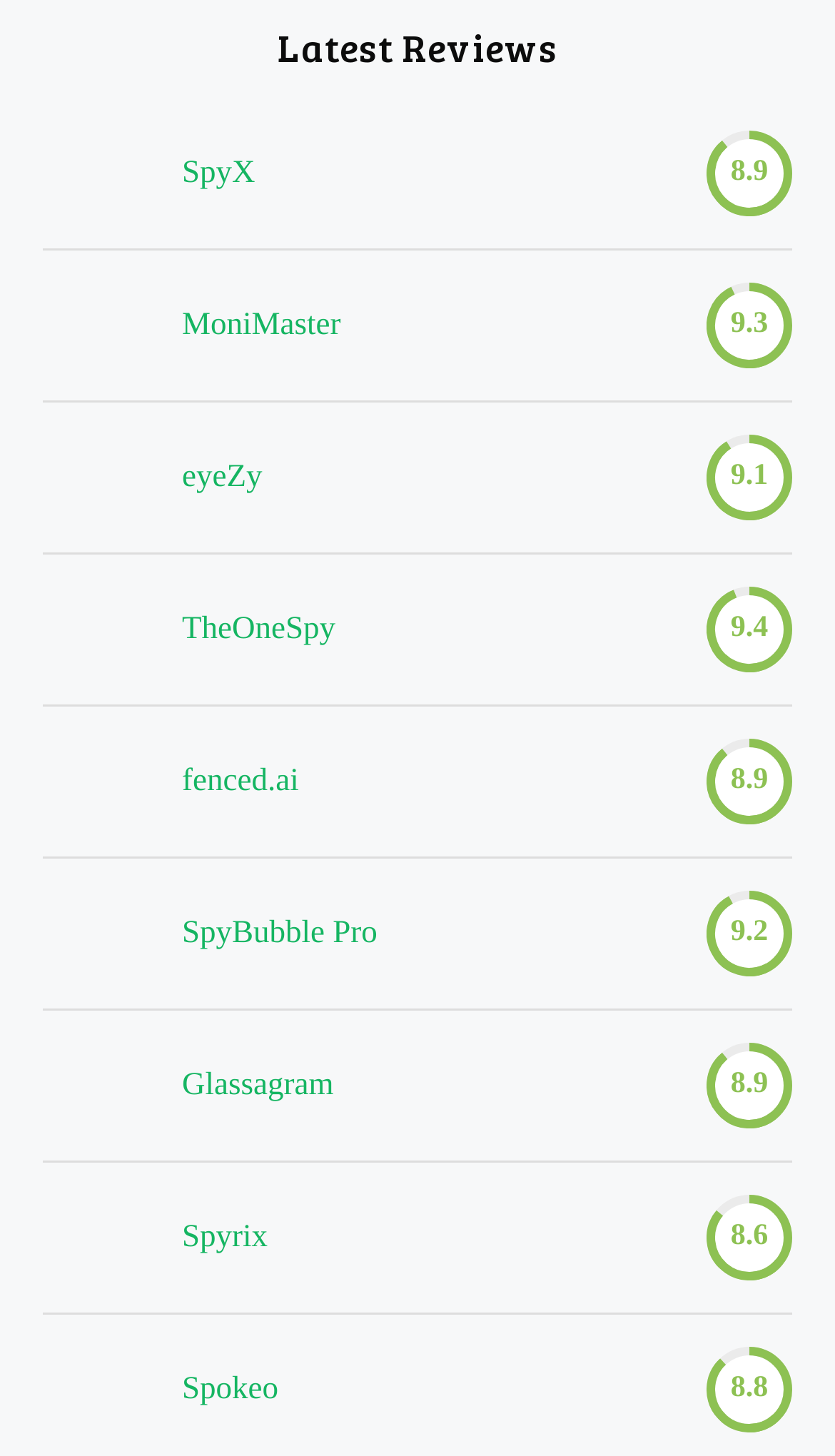Identify the bounding box coordinates for the UI element described by the following text: "title="SpyX"". Provide the coordinates as four float numbers between 0 and 1, in the format [left, top, right, bottom].

[0.051, 0.092, 0.179, 0.148]